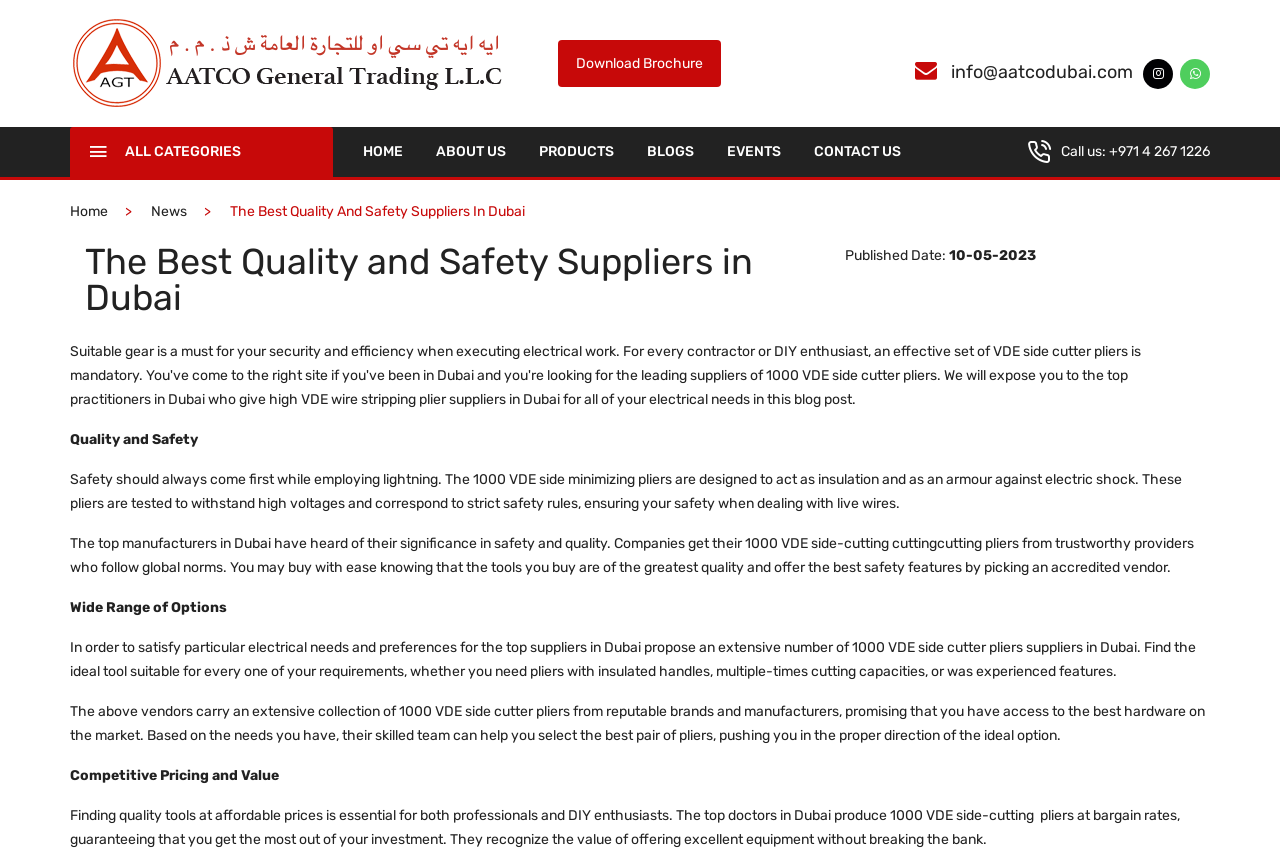Please mark the bounding box coordinates of the area that should be clicked to carry out the instruction: "Call the phone number".

[0.866, 0.167, 0.945, 0.187]